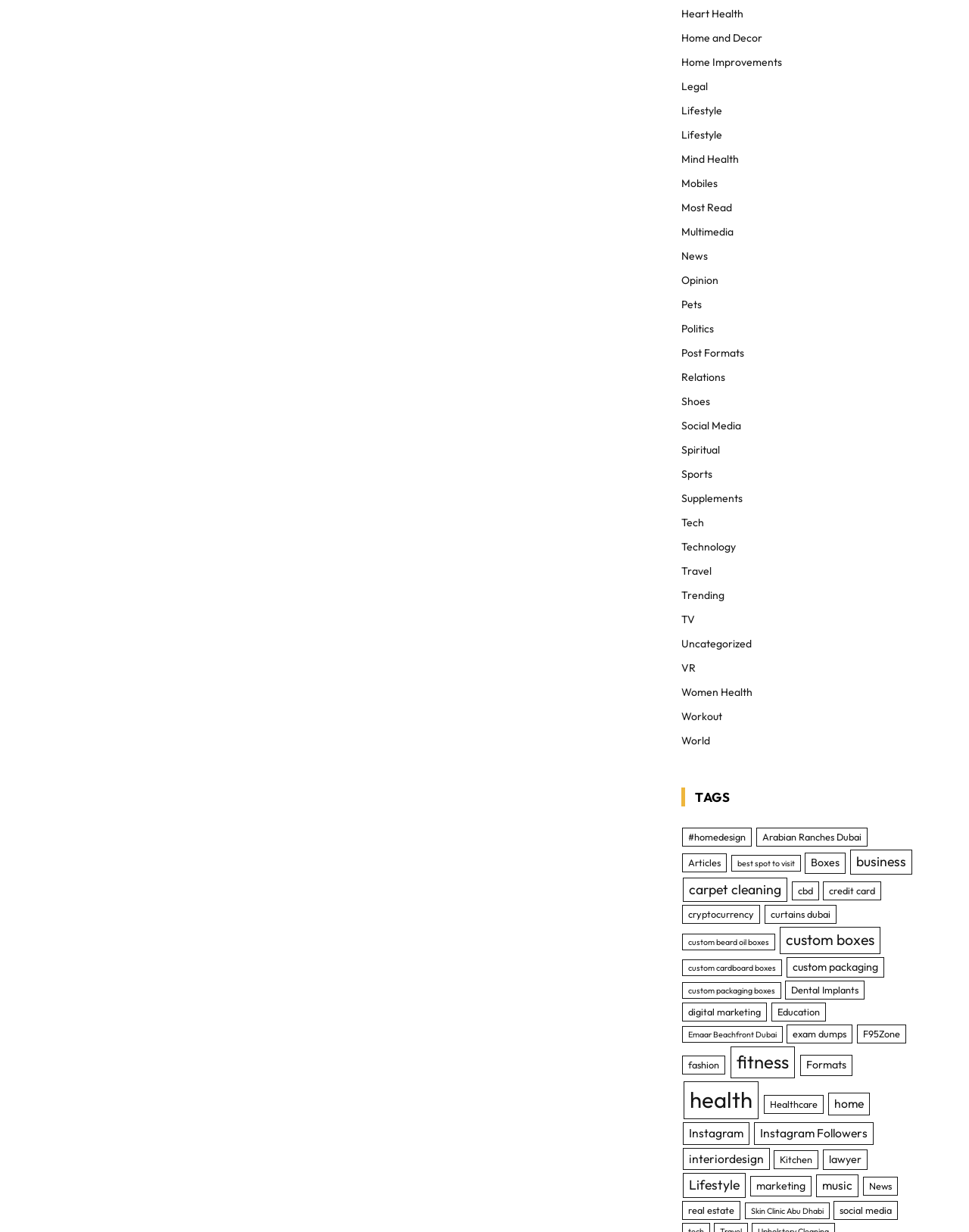What is the category of 'custom boxes'?
Using the image, provide a concise answer in one word or a short phrase.

Link